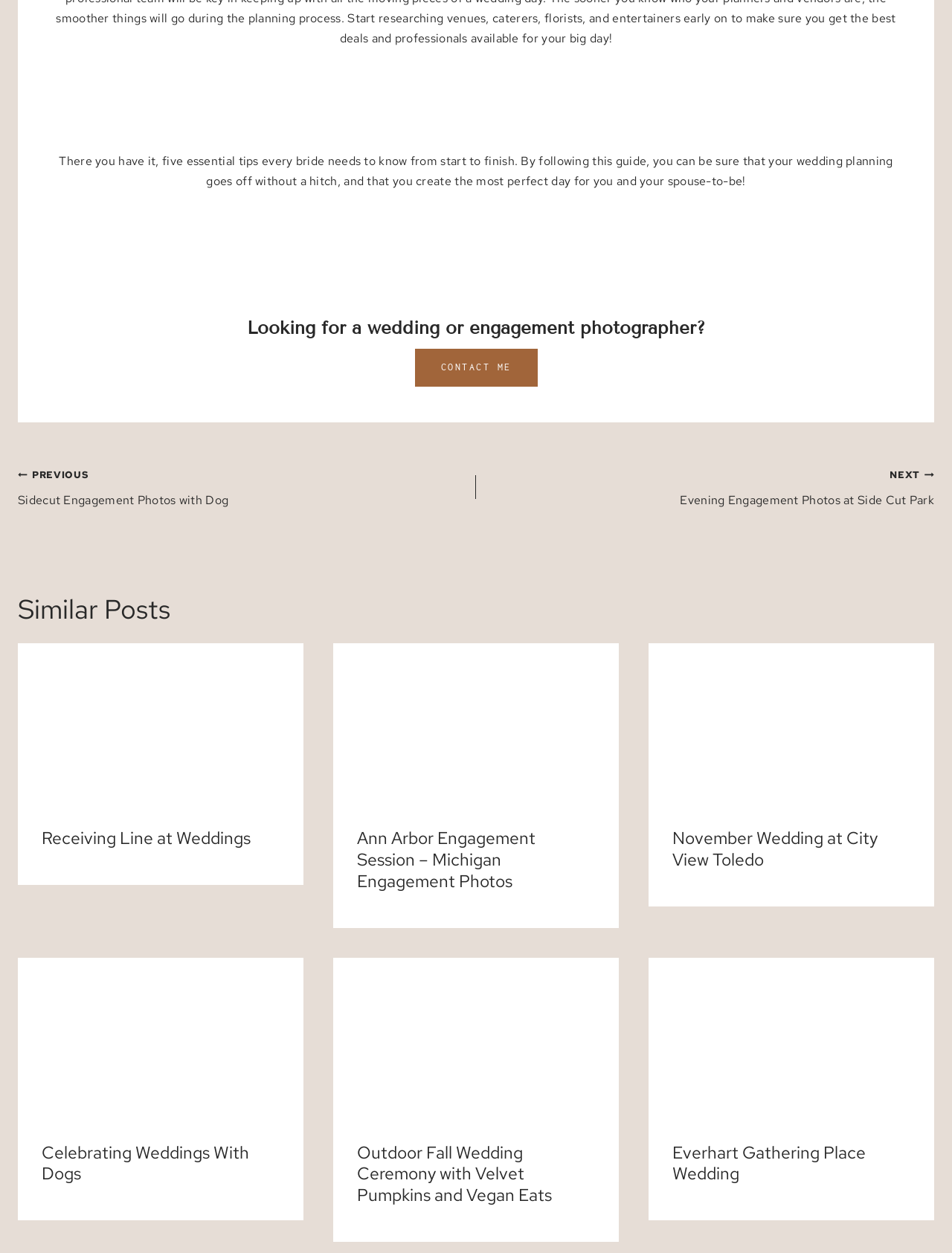What is the text of the heading above the 'CONTACT ME' link?
Using the image provided, answer with just one word or phrase.

Looking for a wedding or engagement photographer?